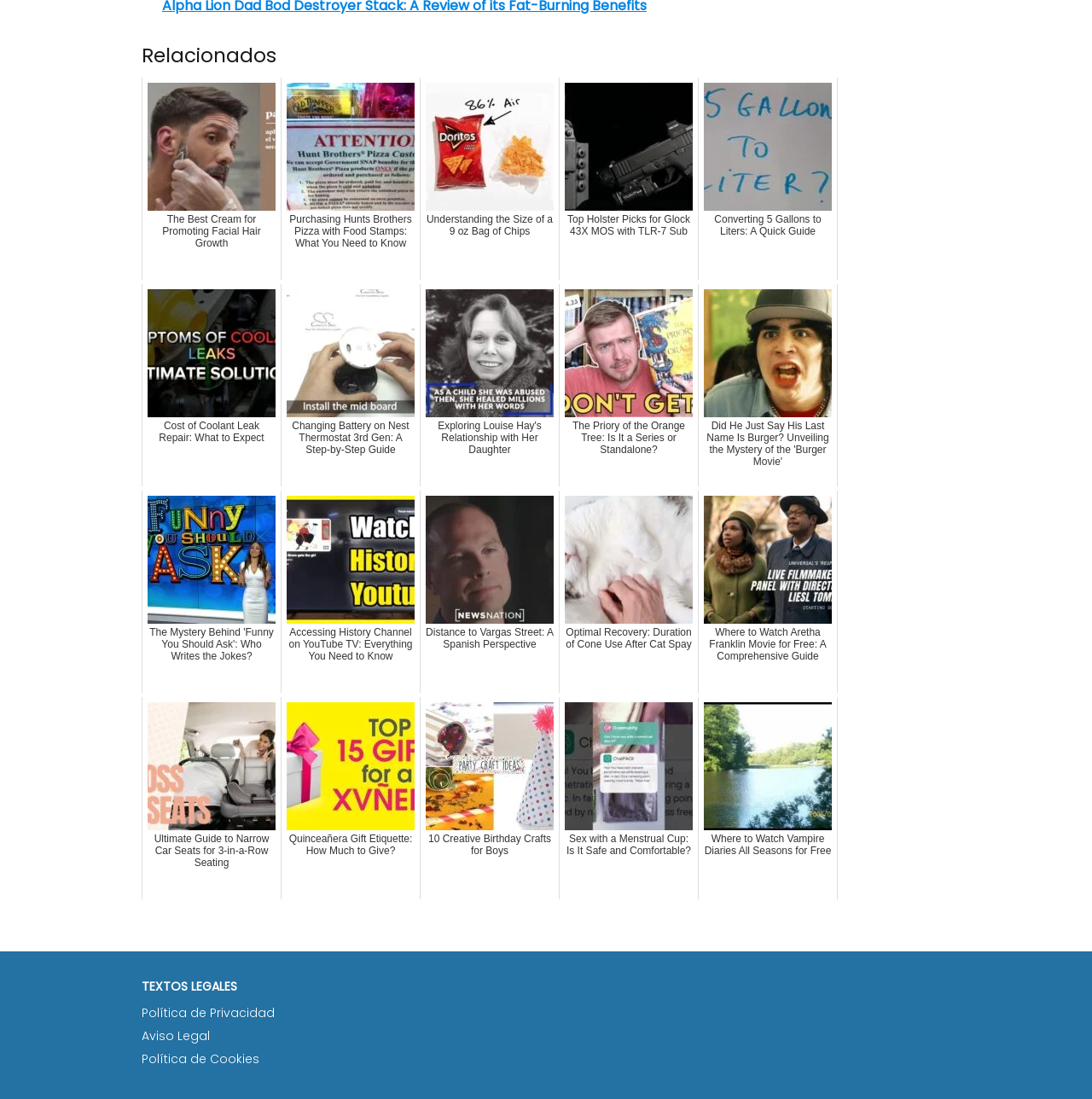Identify the bounding box coordinates of the clickable region necessary to fulfill the following instruction: "Click on the link to learn about the best cream for promoting facial hair growth". The bounding box coordinates should be four float numbers between 0 and 1, i.e., [left, top, right, bottom].

[0.13, 0.071, 0.258, 0.255]